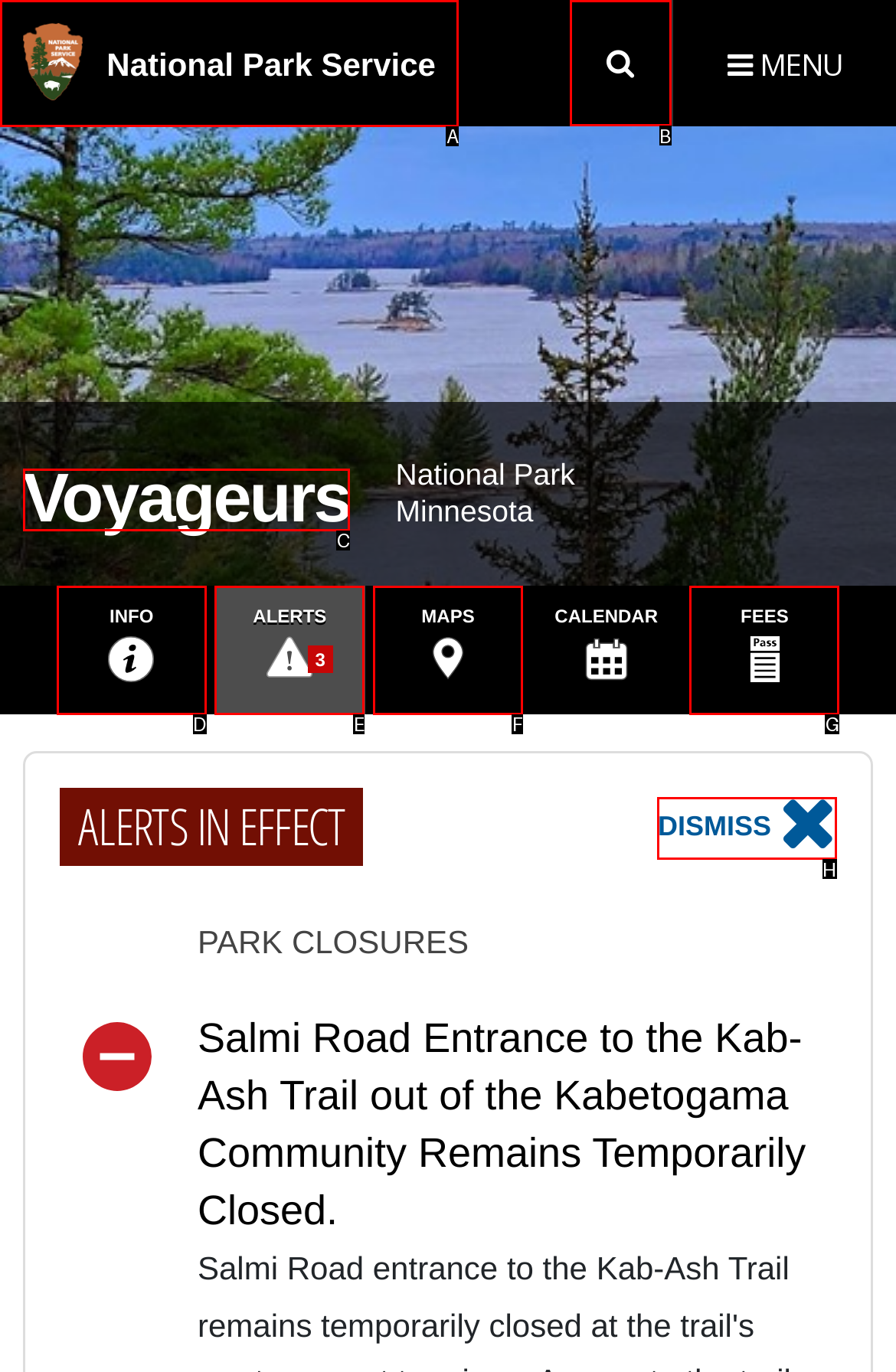Determine which option you need to click to execute the following task: Search for something. Provide your answer as a single letter.

B